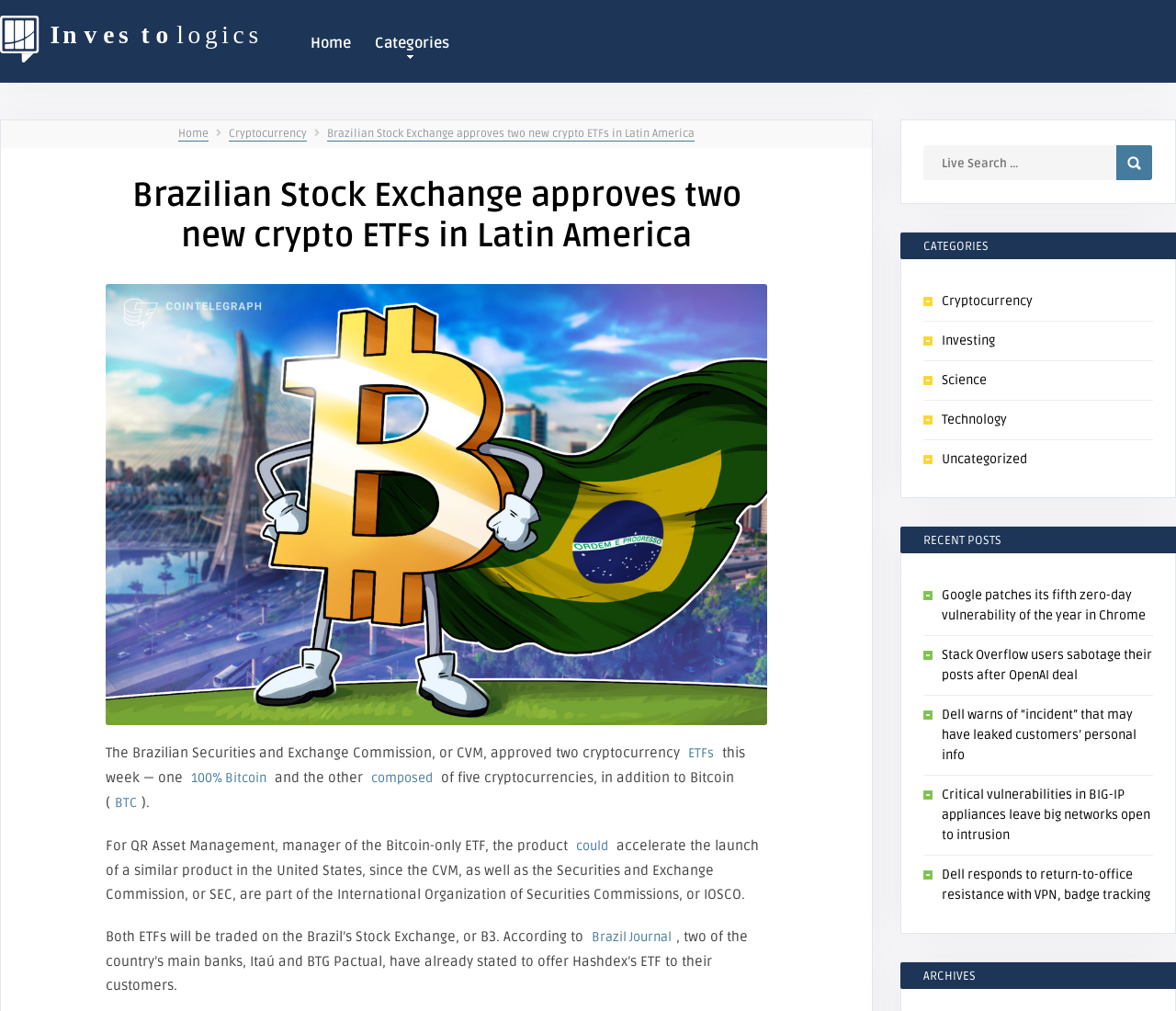Locate the bounding box coordinates of the clickable part needed for the task: "Check the recent post about Google patches its fifth zero-day vulnerability".

[0.801, 0.581, 0.974, 0.616]